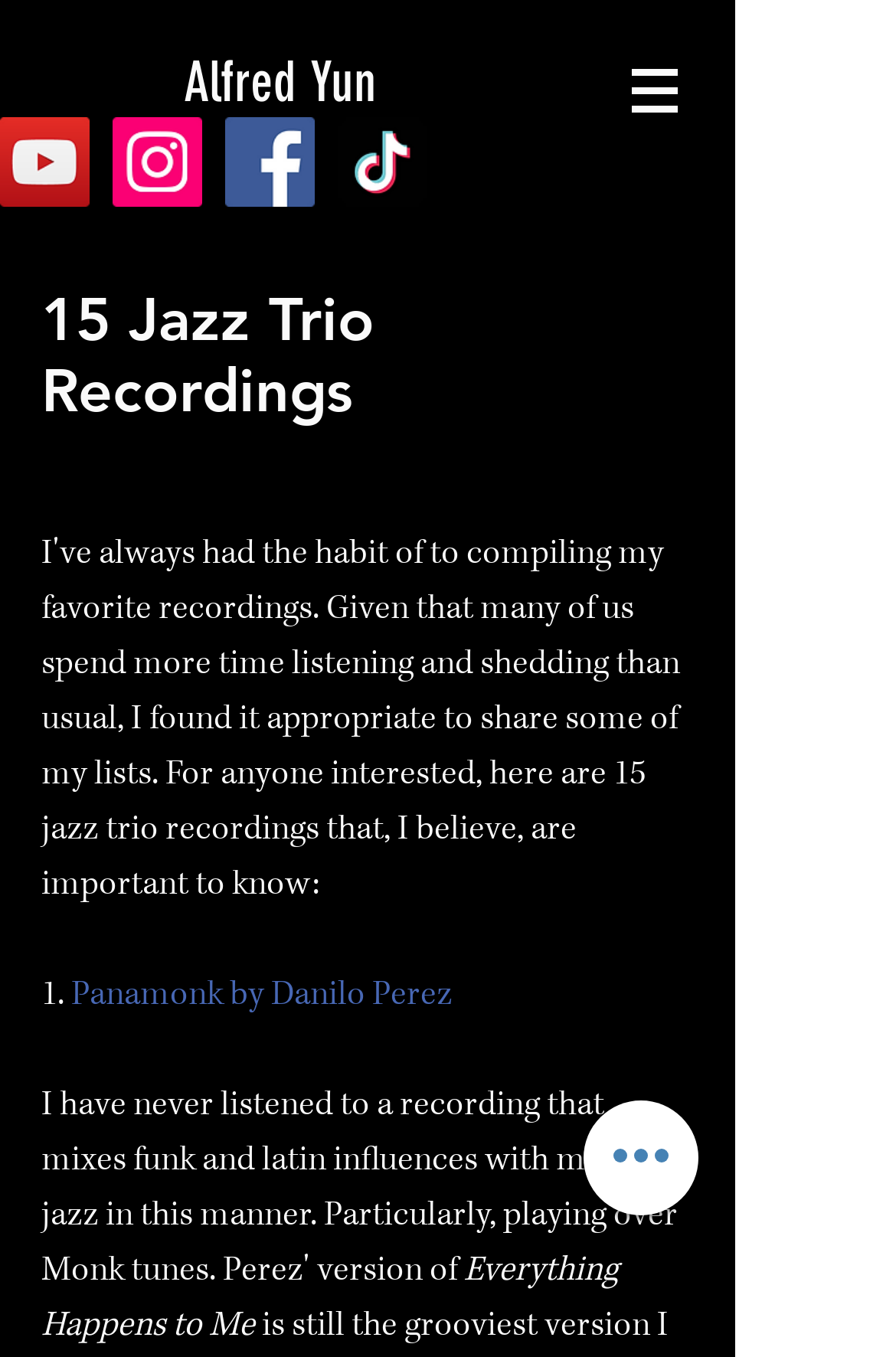What is the purpose of the 'Quick actions' button?
Give a thorough and detailed response to the question.

The 'Quick actions' button is located at the bottom of the webpage, but its purpose is not explicitly stated. It may provide additional functionality or options, but without further context, its exact purpose is unclear.